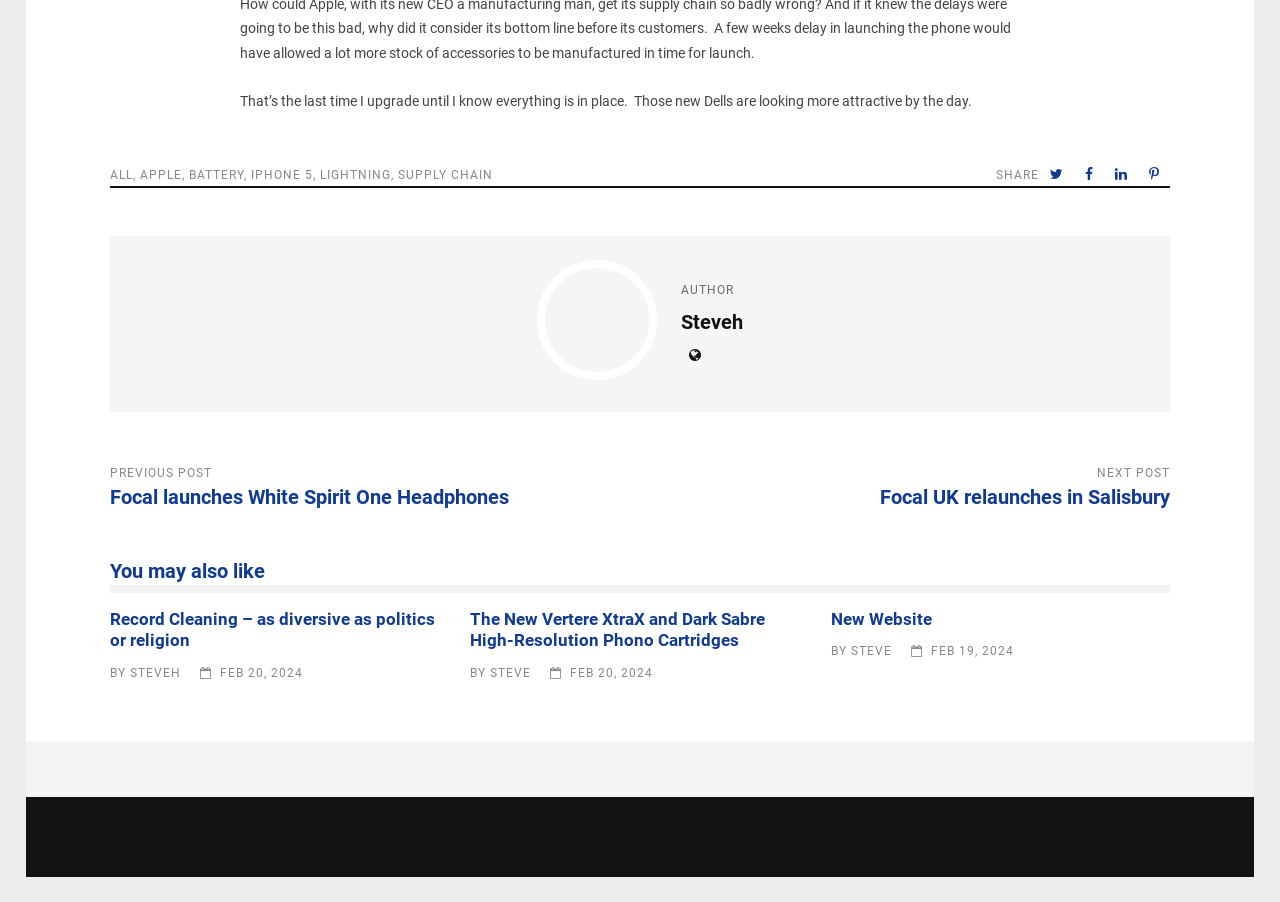Using the provided element description: "Steveh", determine the bounding box coordinates of the corresponding UI element in the screenshot.

[0.532, 0.344, 0.58, 0.37]